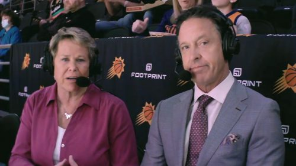Give a concise answer using one word or a phrase to the following question:
What is Ann Meyers Drysdale's background?

Former basketball player and sportscaster